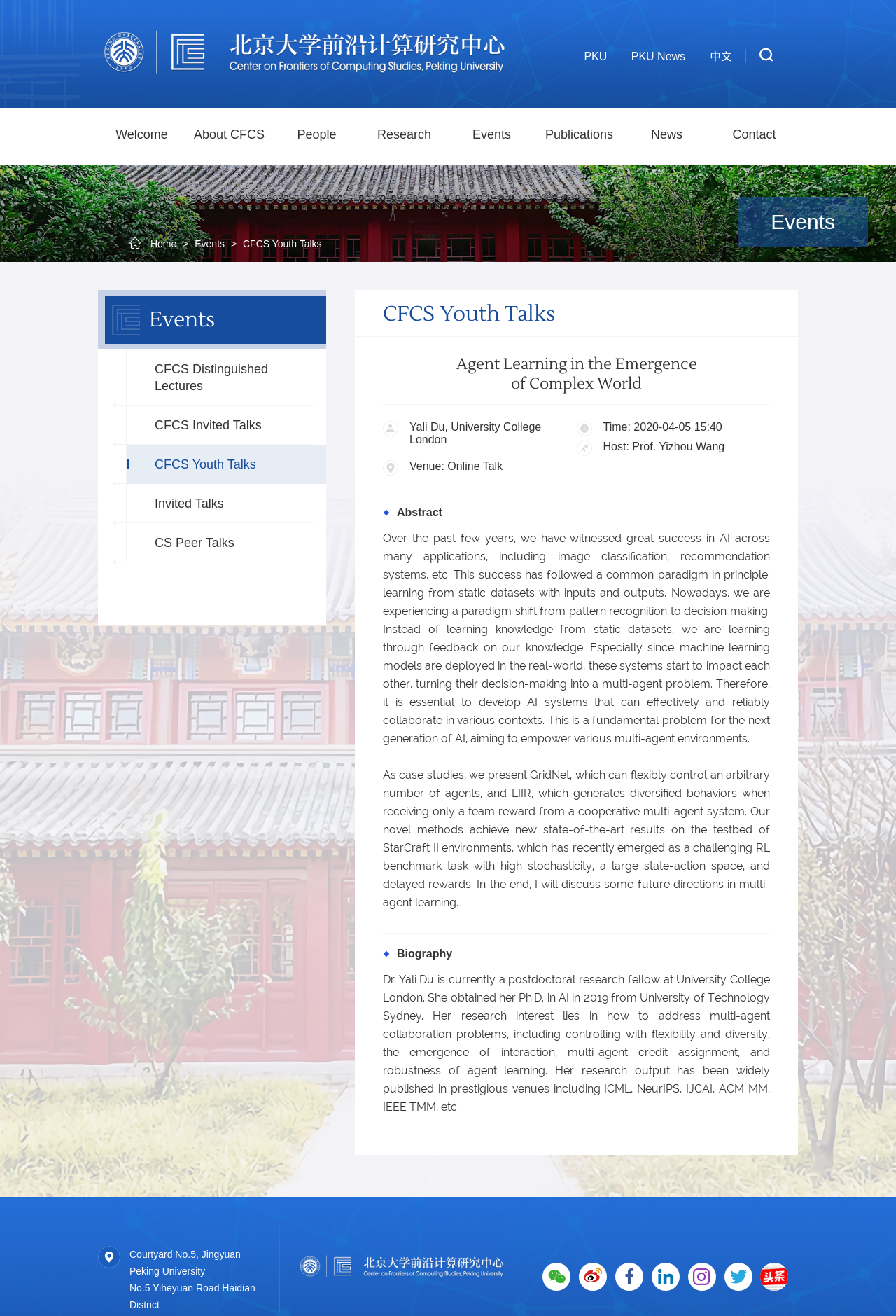Extract the bounding box for the UI element that matches this description: "Browse all stores".

None